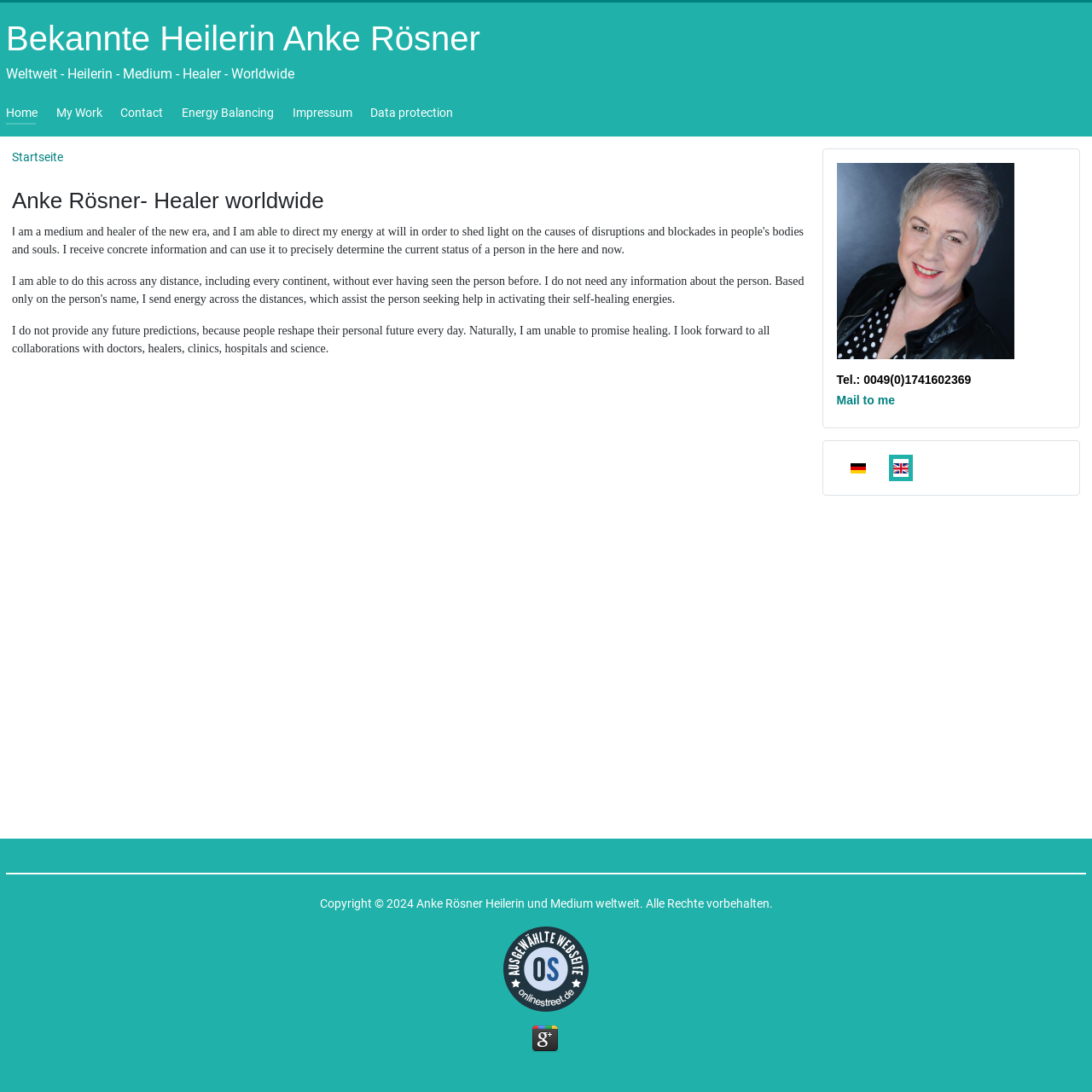Write a detailed summary of the webpage, including text, images, and layout.

This webpage is about Anke Rösner, a healer worldwide. At the top left, there is a link to "Bekannte Heilerin Anke Rösner" with a brief description "Anke Rösner Heilerin weltweit aus Hamburg". Below it, there is a static text "Weltweit - Heilerin - Medium - Healer - Worldwide". 

To the right of these elements, there is a navigation menu with links to "Home", "My Work", "Contact", "Energy Balancing", "Impressum", and "Data protection". 

Below the navigation menu, there is a main section with a heading "Anke Rösner- Healer worldwide". Inside this section, there is a brief introduction about Anke Rösner, stating that she does not provide future predictions and cannot promise healing. 

On the right side of the main section, there is a contact information section with a phone number "Tel.: 0049(0)1741602369" and a link to "Mail to me". 

Below the contact information, there is a language selection section with a dropdown list of languages, including "Deutsch" and "English (UK)", each with a corresponding flag icon. 

At the bottom of the page, there is a copyright notice "Copyright © 2024 Anke Rösner Heilerin und Medium weltweit. Alle Rechte vorbehalten." and a link to "Anke Rösner: Redaktionell ausgewählte Webseite auf onlinestreet.de" with an image. There are also links to "Google plus" and "Back to Top" at the bottom right corner.